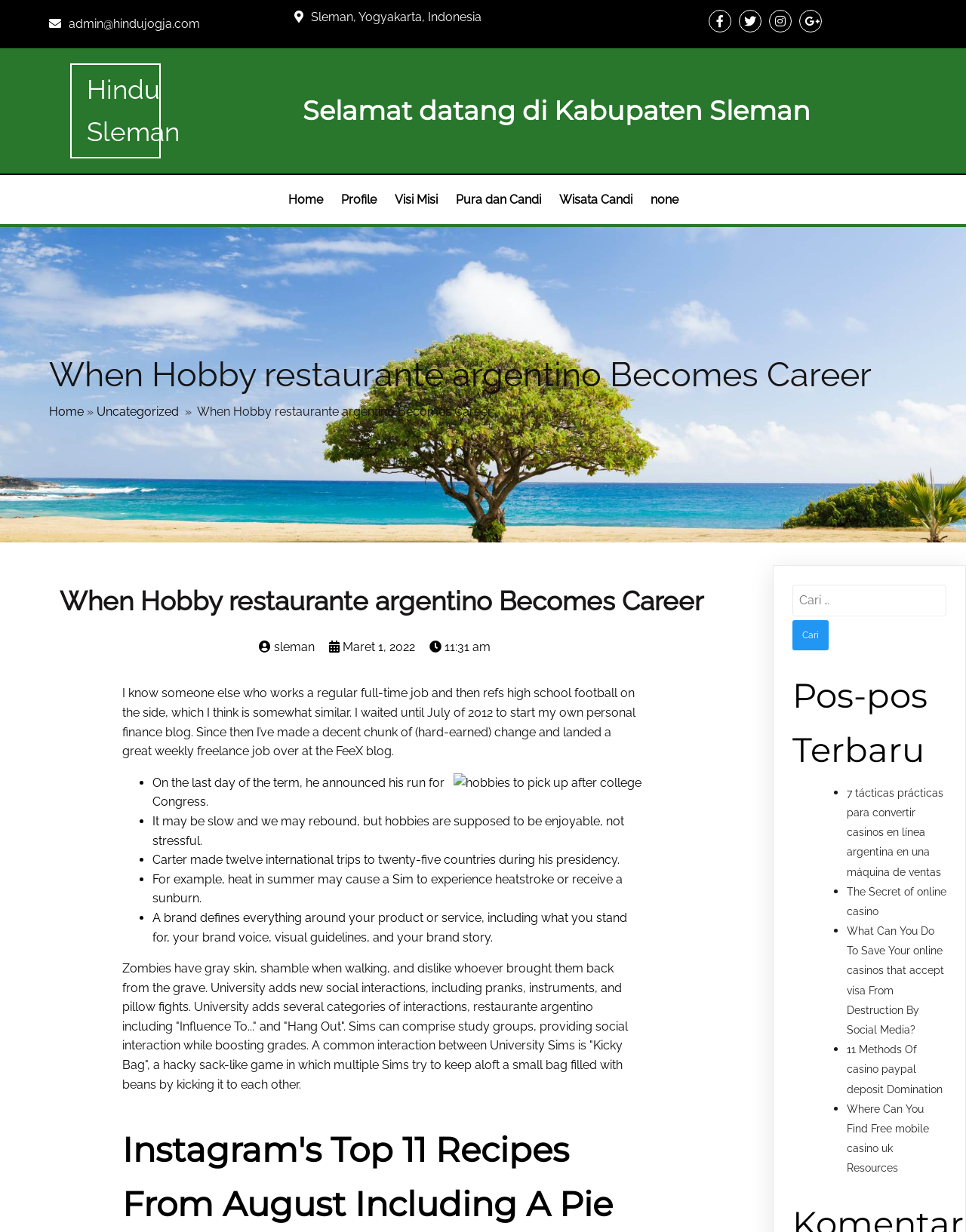Find the bounding box of the UI element described as follows: "Profile".

[0.345, 0.148, 0.397, 0.176]